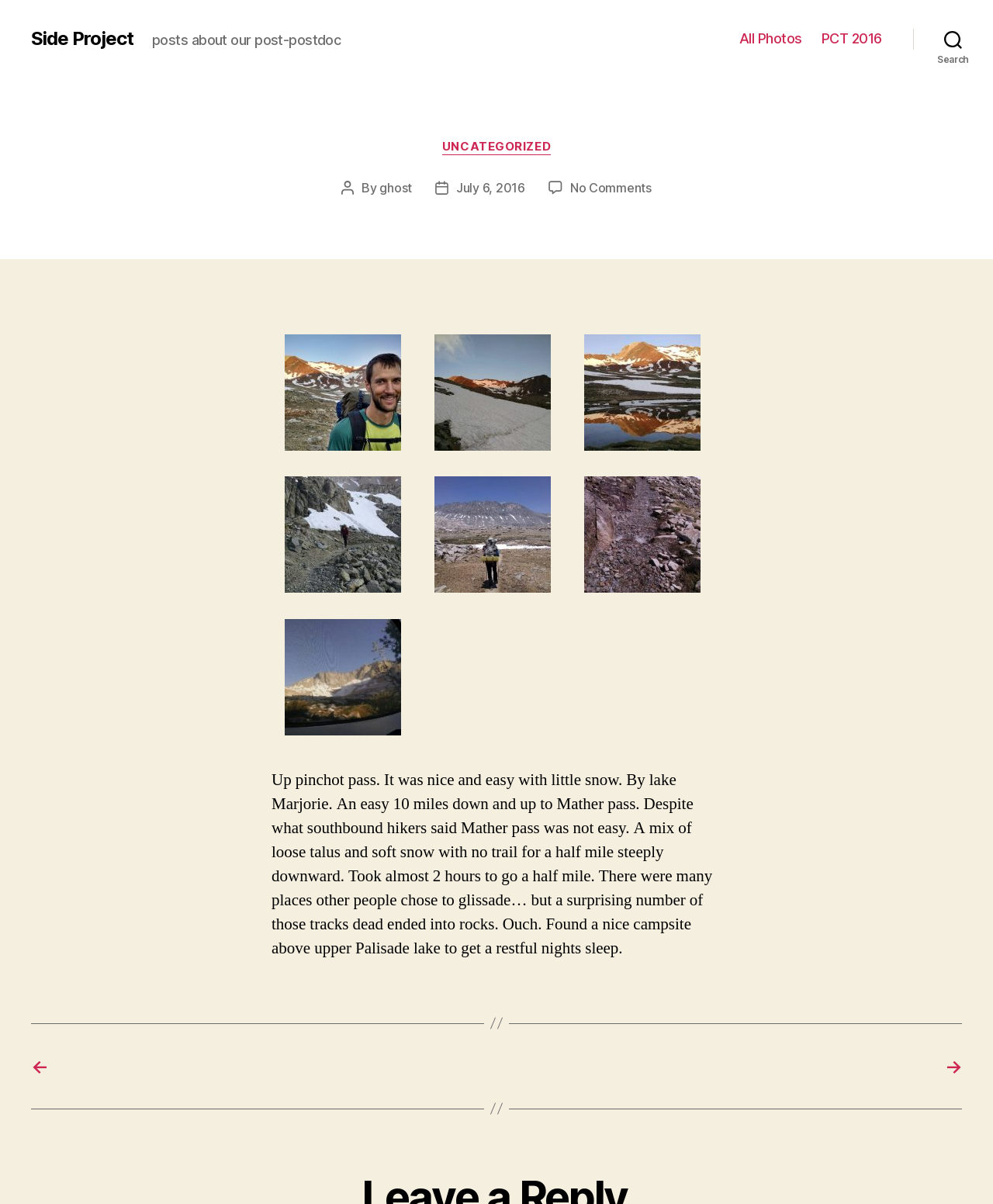Determine the bounding box coordinates for the area that needs to be clicked to fulfill this task: "Read the post by 'ghost'". The coordinates must be given as four float numbers between 0 and 1, i.e., [left, top, right, bottom].

[0.382, 0.149, 0.415, 0.162]